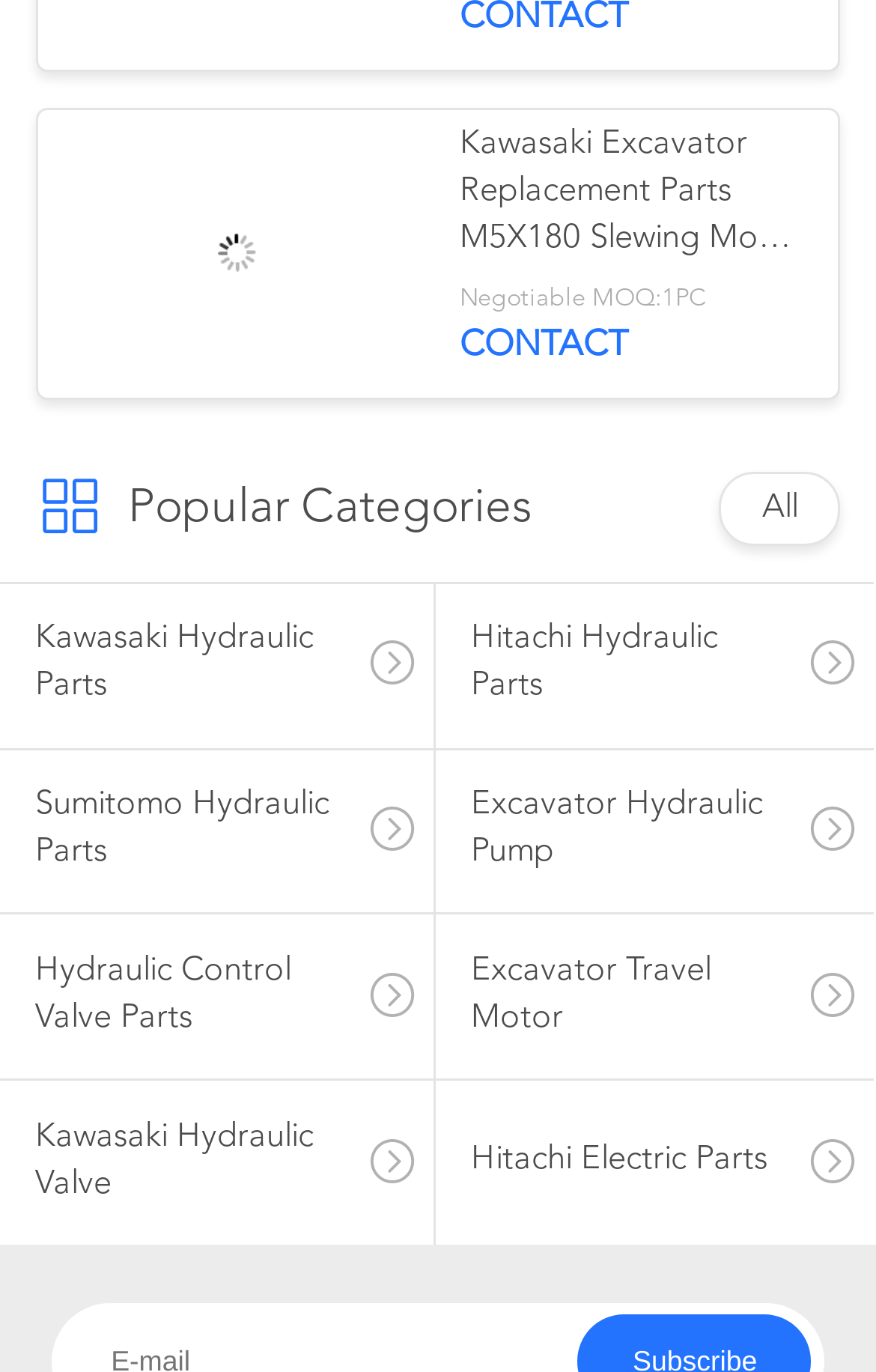What is the minimum order quantity?
Deliver a detailed and extensive answer to the question.

The text 'Negotiable MOQ:1PC' indicates that the minimum order quantity is 1 piece.